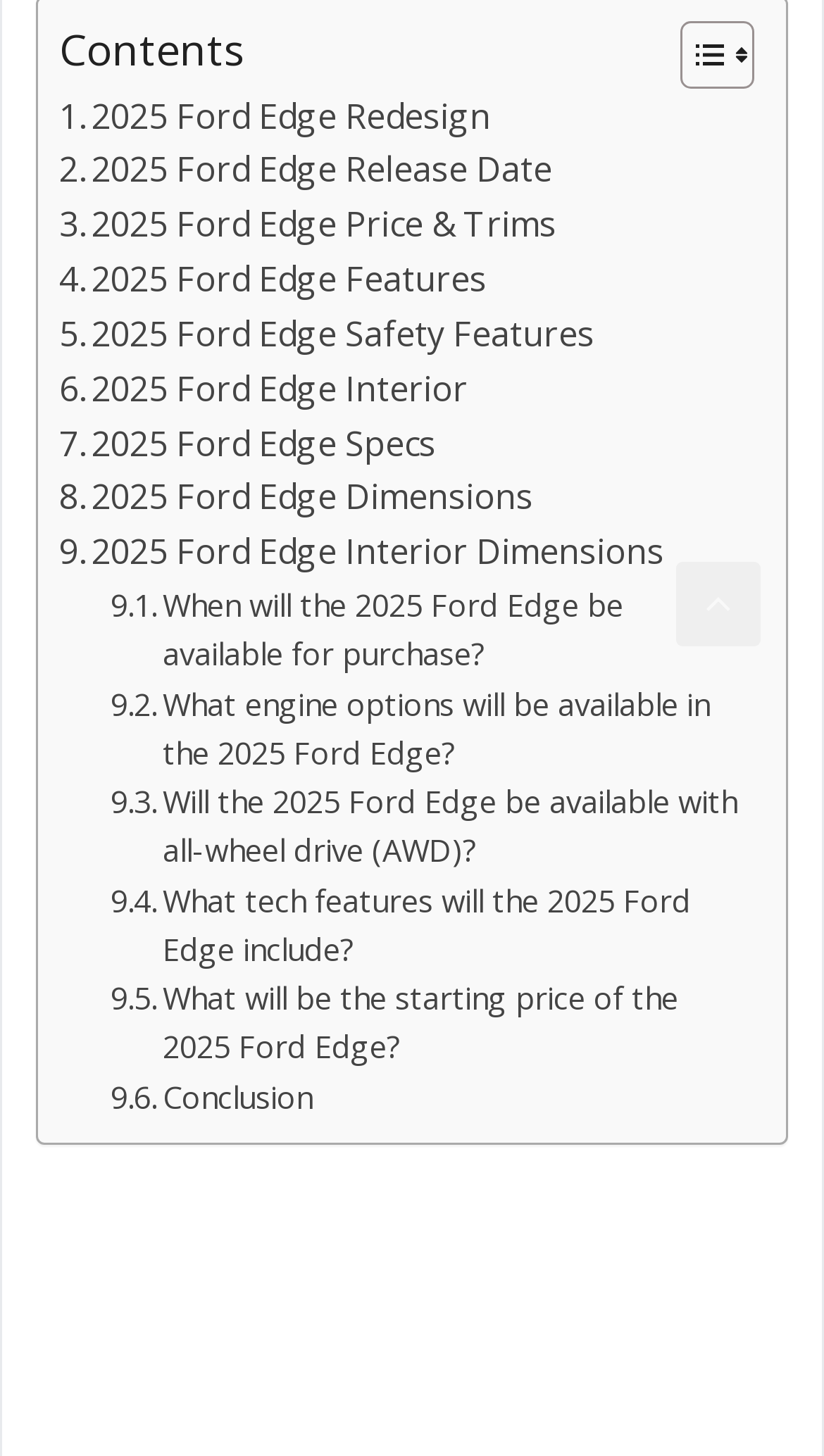Find the bounding box coordinates for the area that should be clicked to accomplish the instruction: "Get information about 2025 Ford Edge Interior Dimensions".

[0.072, 0.362, 0.806, 0.399]